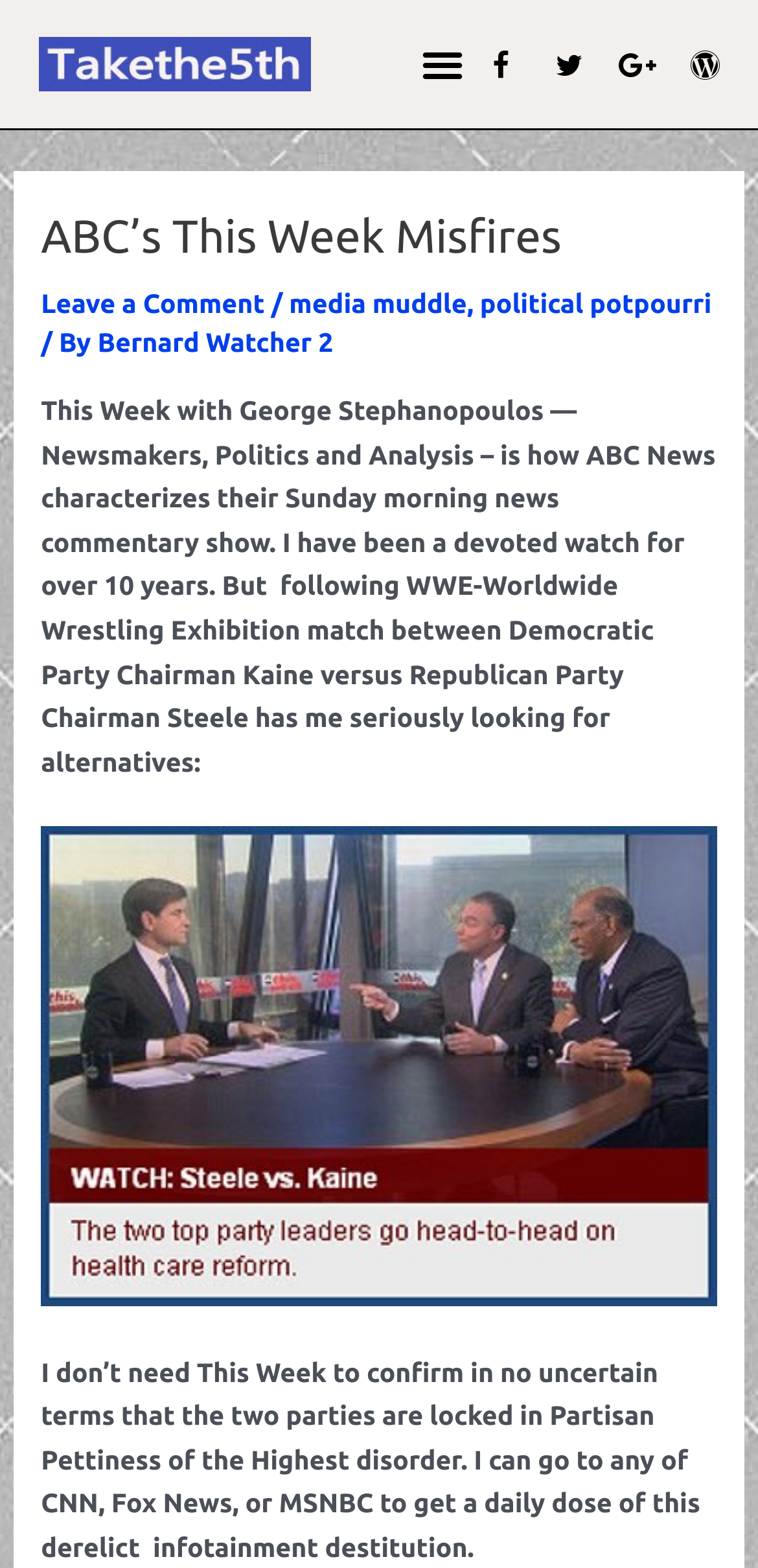Generate a thorough caption that explains the contents of the webpage.

The webpage appears to be a blog post or article discussing the TV show "This Week with George Stephanopoulos" on ABC News. At the top of the page, there is a link and a button labeled "Menu Toggle" on the right side. Below this, there are social media links to Facebook, Twitter, Google-plus, and Wordpress, aligned horizontally.

The main content of the page is divided into sections. The first section has a heading "ABC's This Week Misfires" and a link to "Leave a Comment" below it. There are also links to related topics, "media muddle" and "political potpourri", separated by slashes. The author's name, "Bernard Watcher 2", is linked below this.

The next section contains a descriptive text about the TV show, which is the same as the meta description. Below this, the author expresses their disappointment with the show, mentioning a specific incident that made them consider alternative sources. This text is followed by an image, likely a screenshot or a related picture.

The final section of the page contains a longer paragraph where the author criticizes the show, stating that it confirms the partisan nature of the two parties and that they can get similar information from other news sources like CNN, Fox News, or MSNBC.